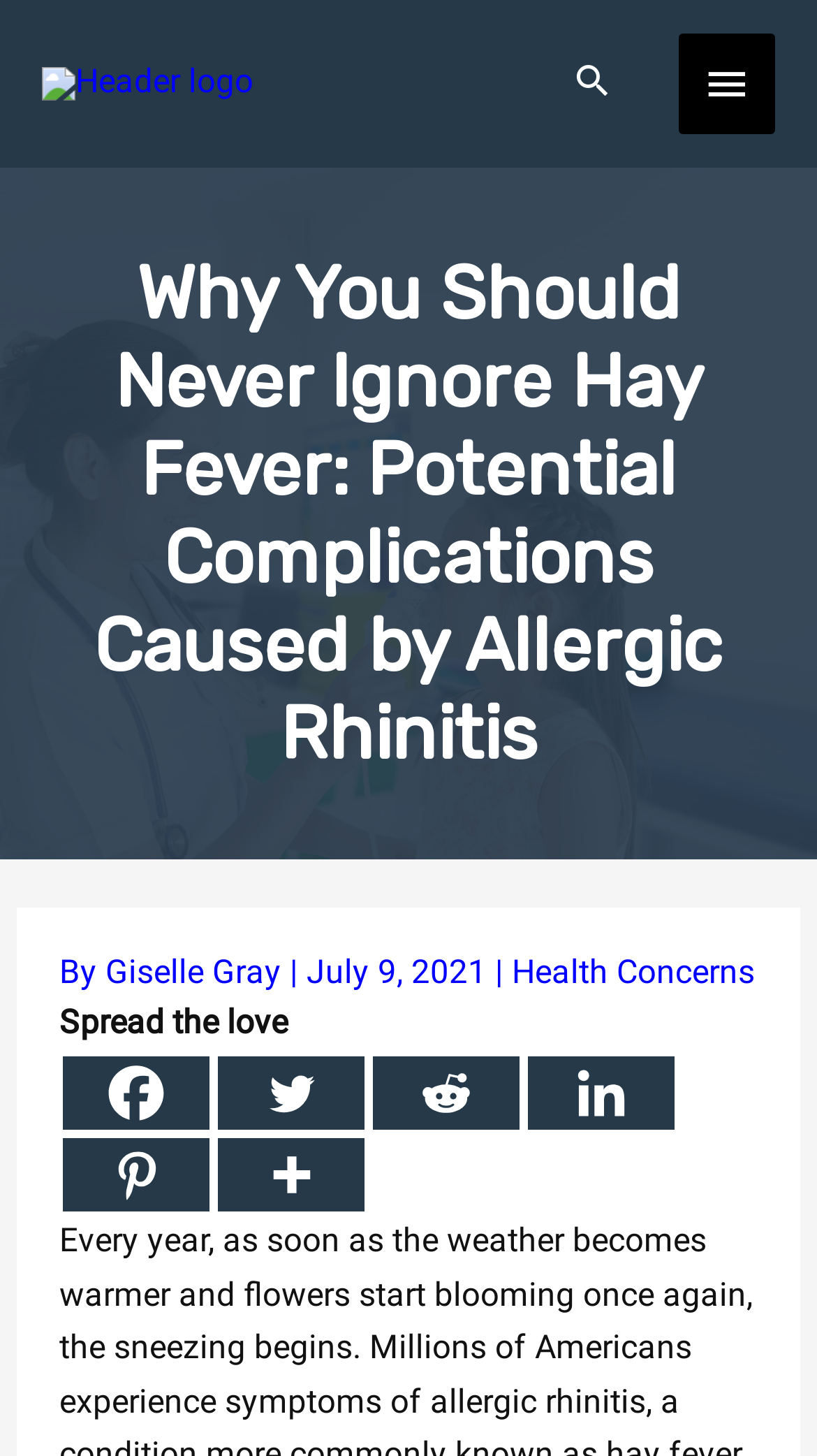Specify the bounding box coordinates of the element's area that should be clicked to execute the given instruction: "Share on Facebook". The coordinates should be four float numbers between 0 and 1, i.e., [left, top, right, bottom].

[0.078, 0.726, 0.257, 0.776]